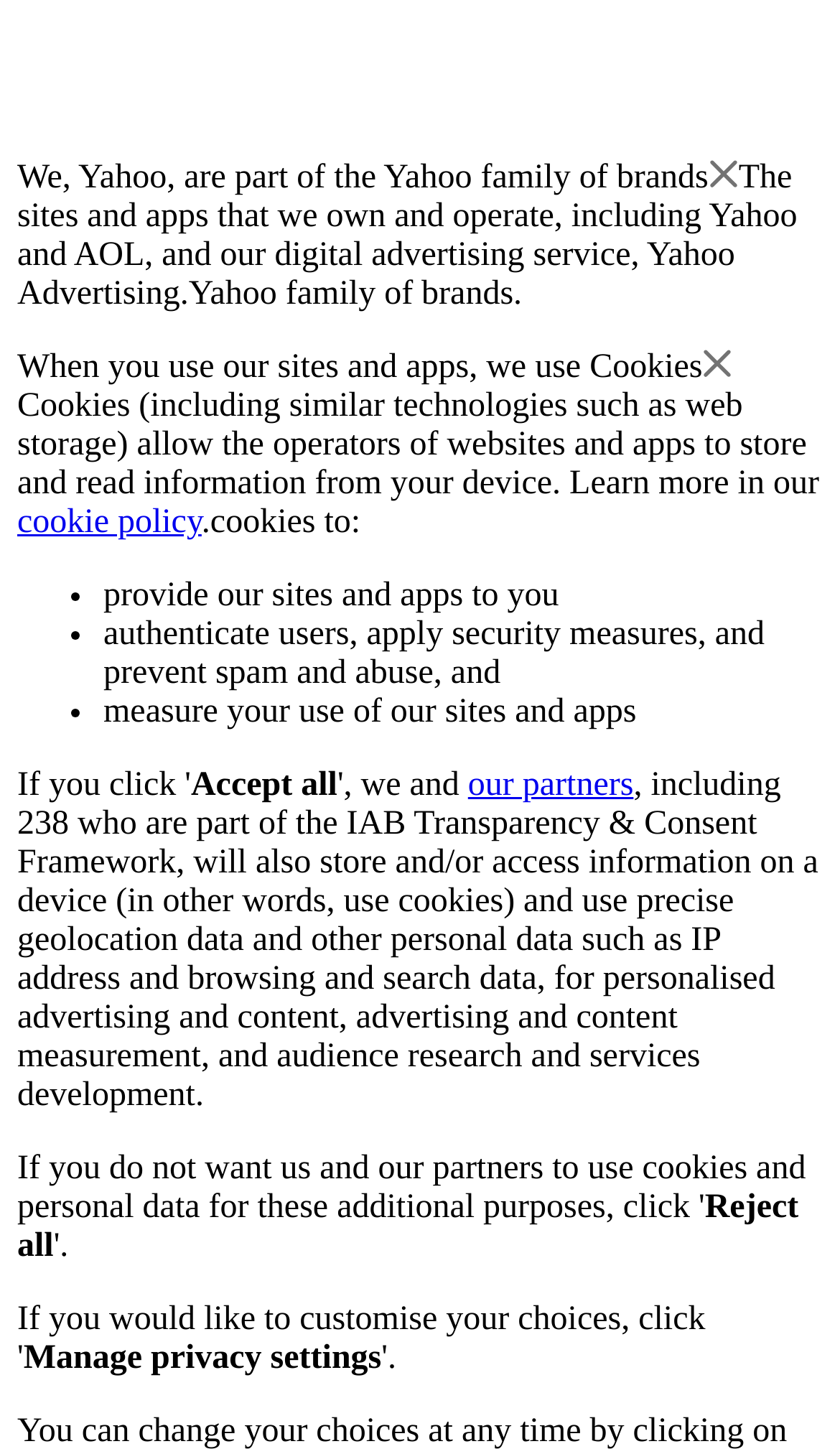Find the bounding box of the web element that fits this description: "our partners".

[0.557, 0.529, 0.754, 0.555]